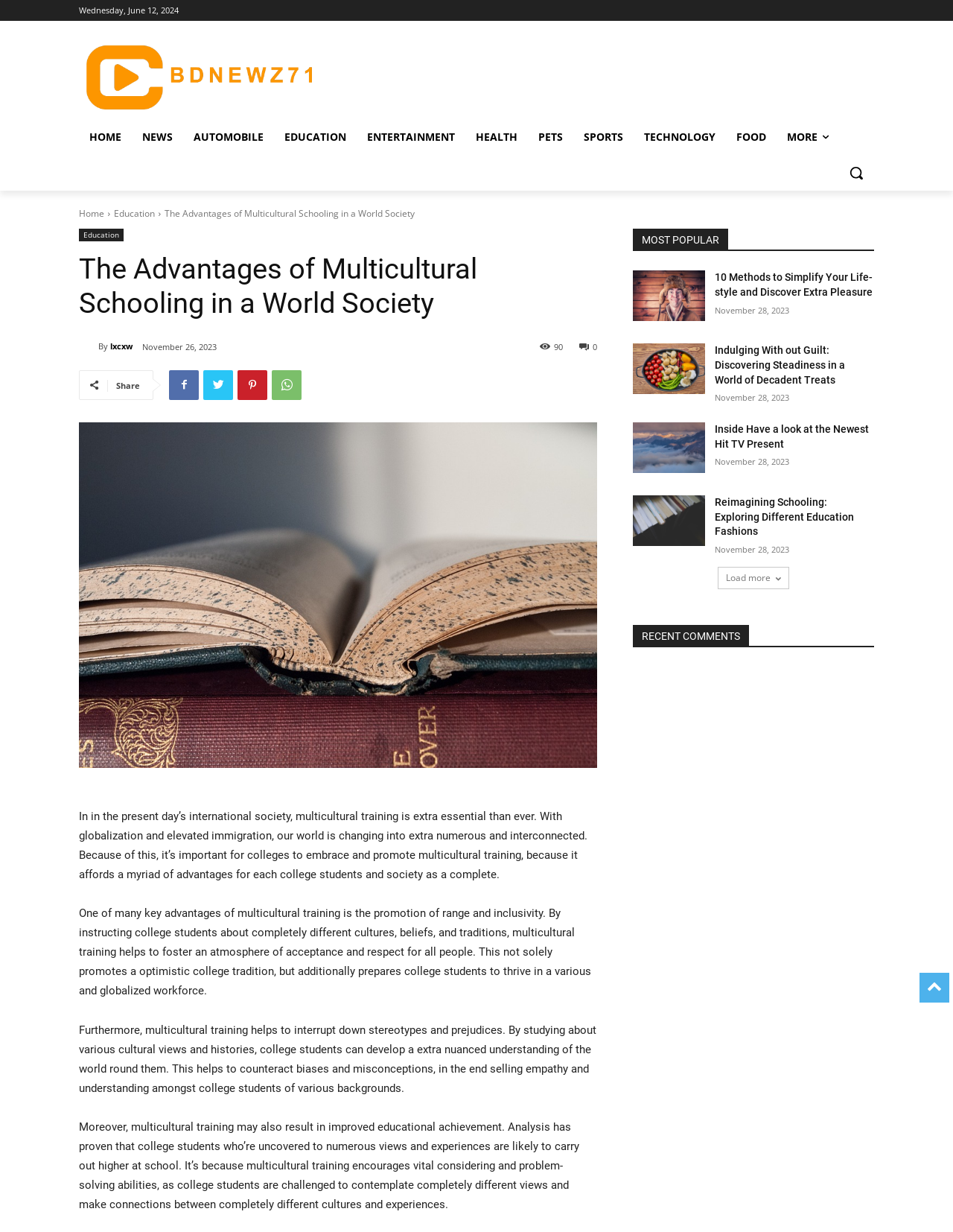Provide a thorough description of the webpage's content and layout.

This webpage is a blog post titled "The Advantages of Multicultural Schooling in a World Society" on a website called "My Blog". At the top of the page, there is a logo and a navigation menu with links to various categories such as "HOME", "NEWS", "EDUCATION", and more. Below the navigation menu, there is a search button.

The main content of the page is divided into two sections. On the left side, there is a section with a heading "The Advantages of Multicultural Schooling in a World Society" followed by a series of paragraphs discussing the benefits of multicultural education. The text explains how multicultural education promotes diversity and inclusivity, breaks down stereotypes and prejudices, and leads to improved academic achievement.

On the right side, there is a section with a heading "MOST POPULAR" that lists four popular articles with links to each article. Each article has a title, a publication date, and a brief summary. The articles are related to lifestyle, education, and entertainment.

At the bottom of the page, there is a "Load more" button that allows users to load more articles. Additionally, there is a section with a heading "RECENT COMMENTS" that is likely to display recent comments on the blog, but it is empty in this screenshot.

Throughout the page, there are various social media links and a "Share" button that allows users to share the article on social media platforms.